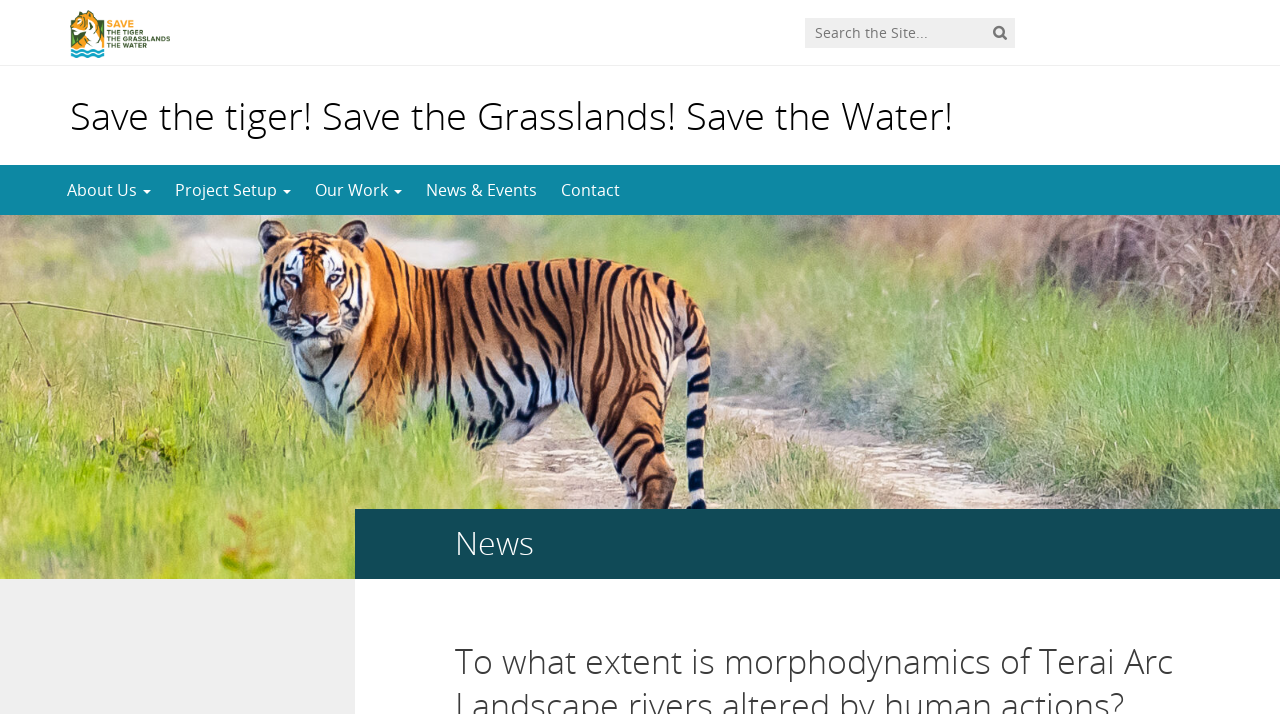Please identify the bounding box coordinates of the area that needs to be clicked to fulfill the following instruction: "read the news."

[0.277, 0.713, 0.957, 0.811]